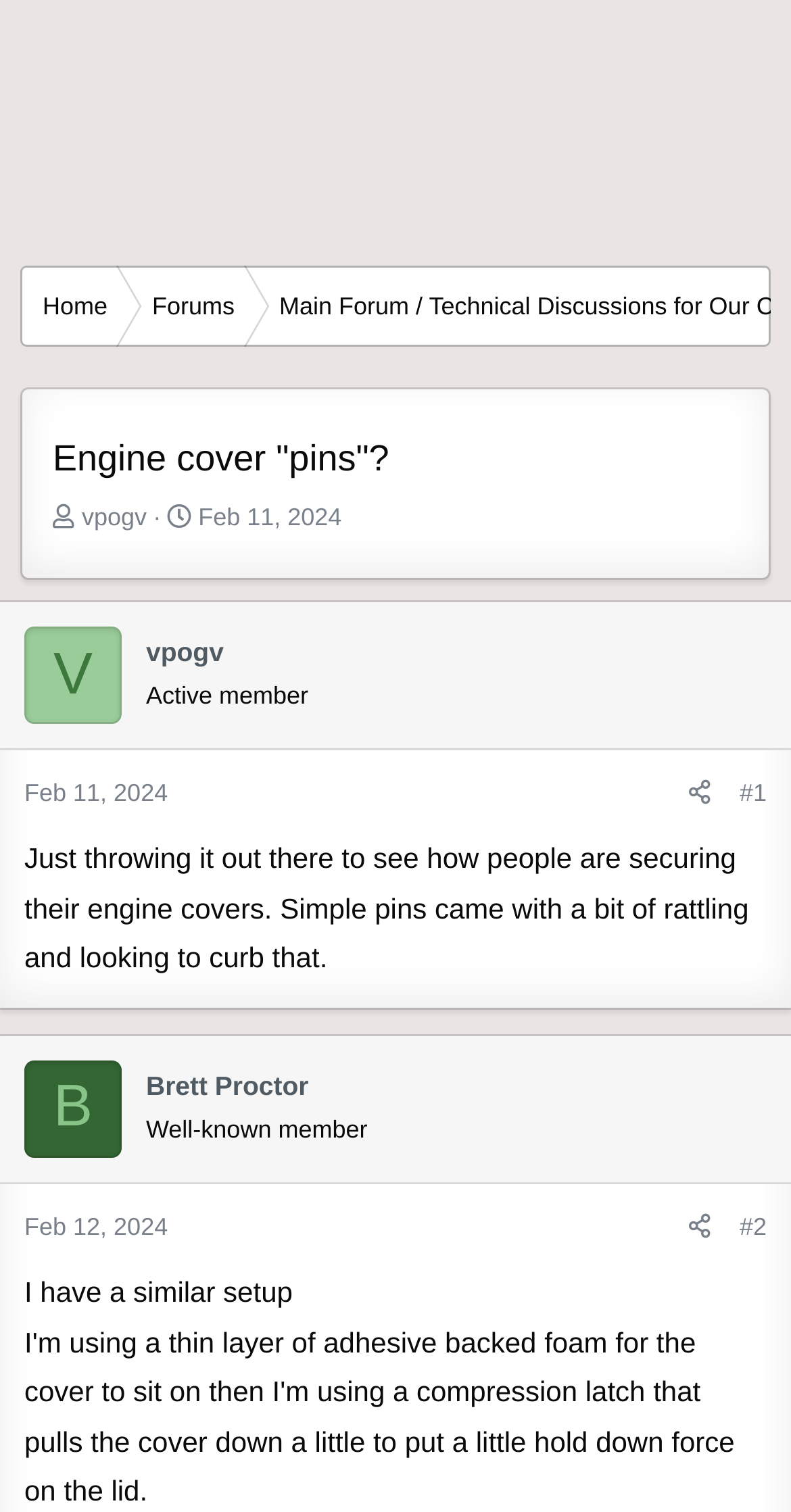Locate and extract the headline of this webpage.

Engine cover "pins"?